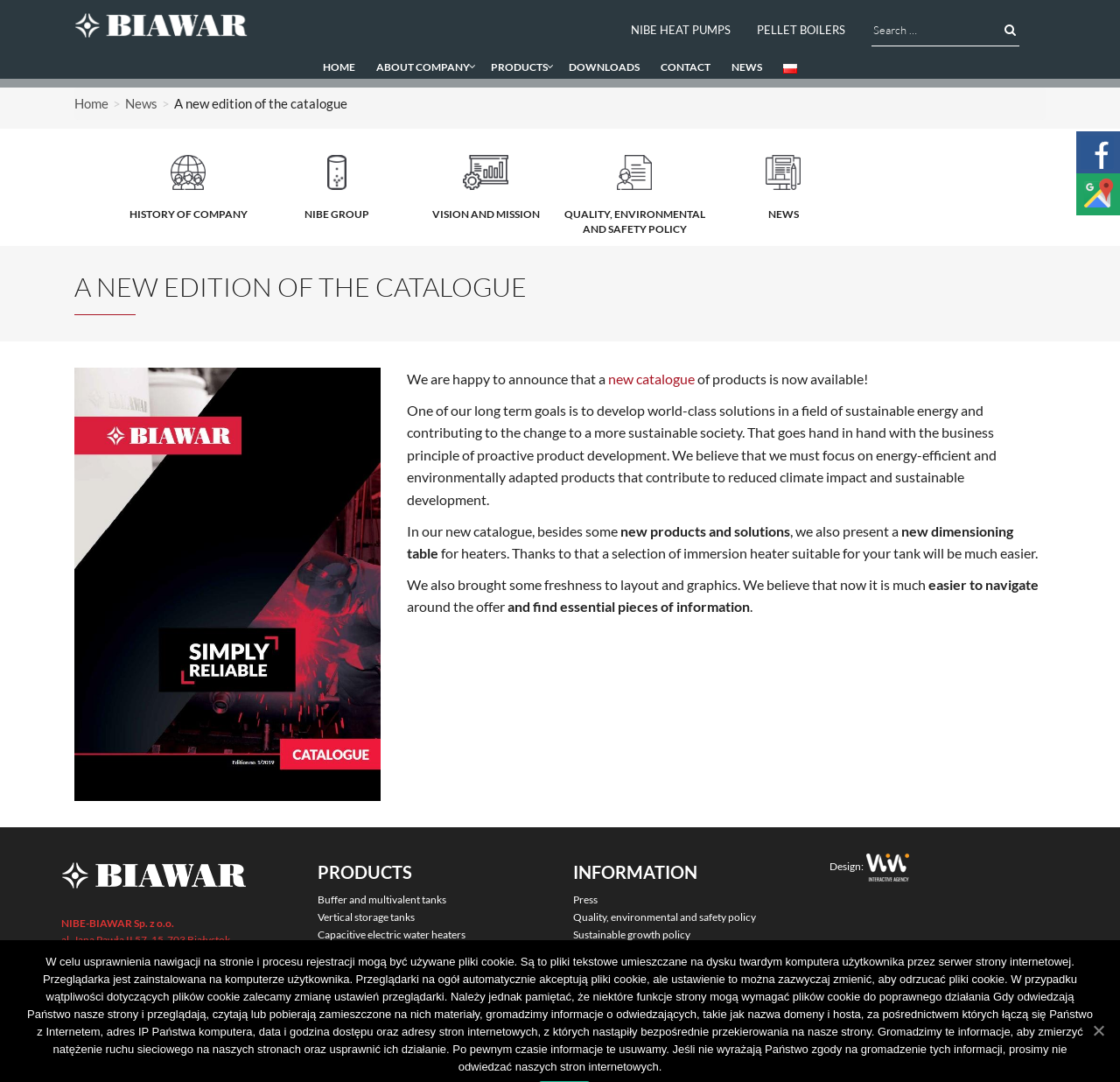Find the bounding box coordinates for the area that should be clicked to accomplish the instruction: "Click the Buffer and multivalent tanks link".

[0.283, 0.825, 0.398, 0.837]